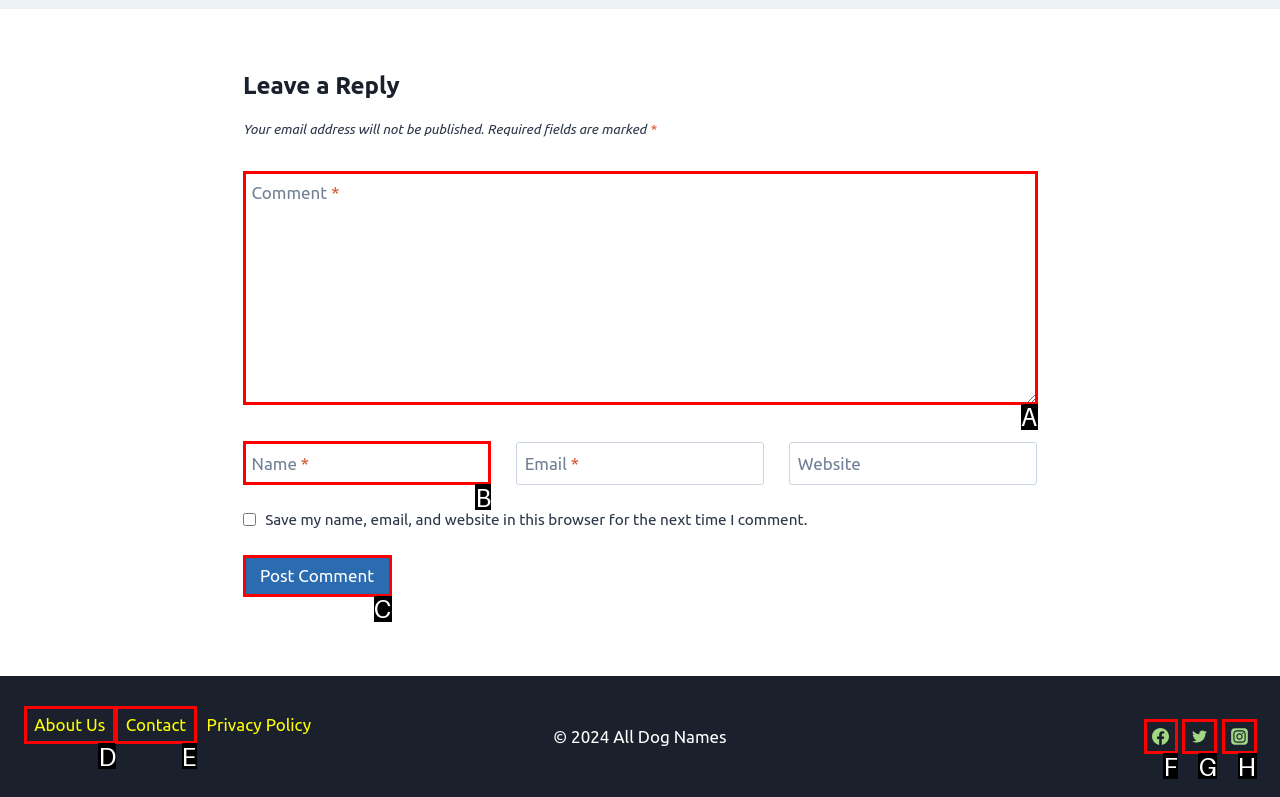Tell me which one HTML element I should click to complete the following task: Follow on Facebook Answer with the option's letter from the given choices directly.

F